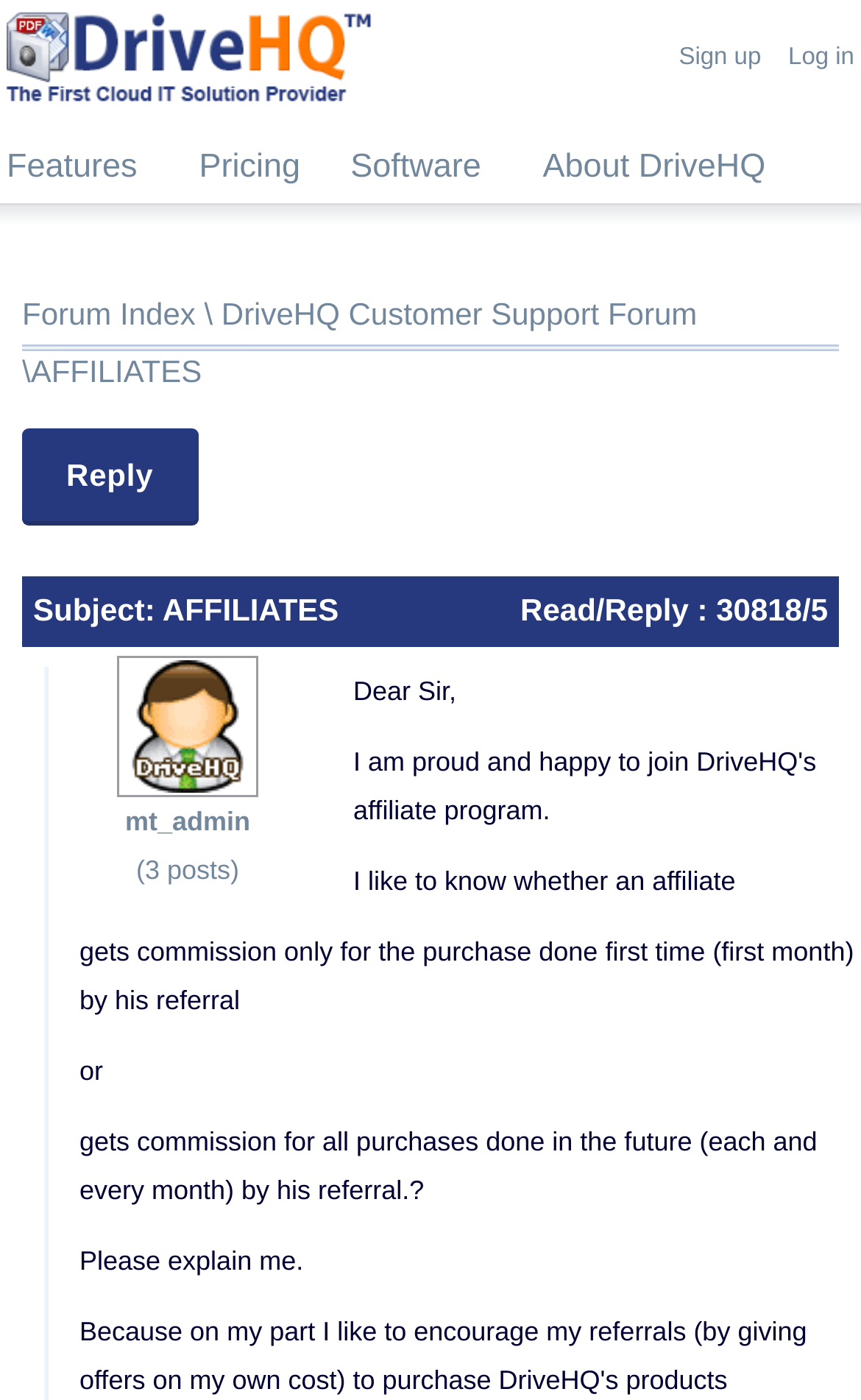Answer the following inquiry with a single word or phrase:
What is the main topic of this forum?

DriveHQ Support